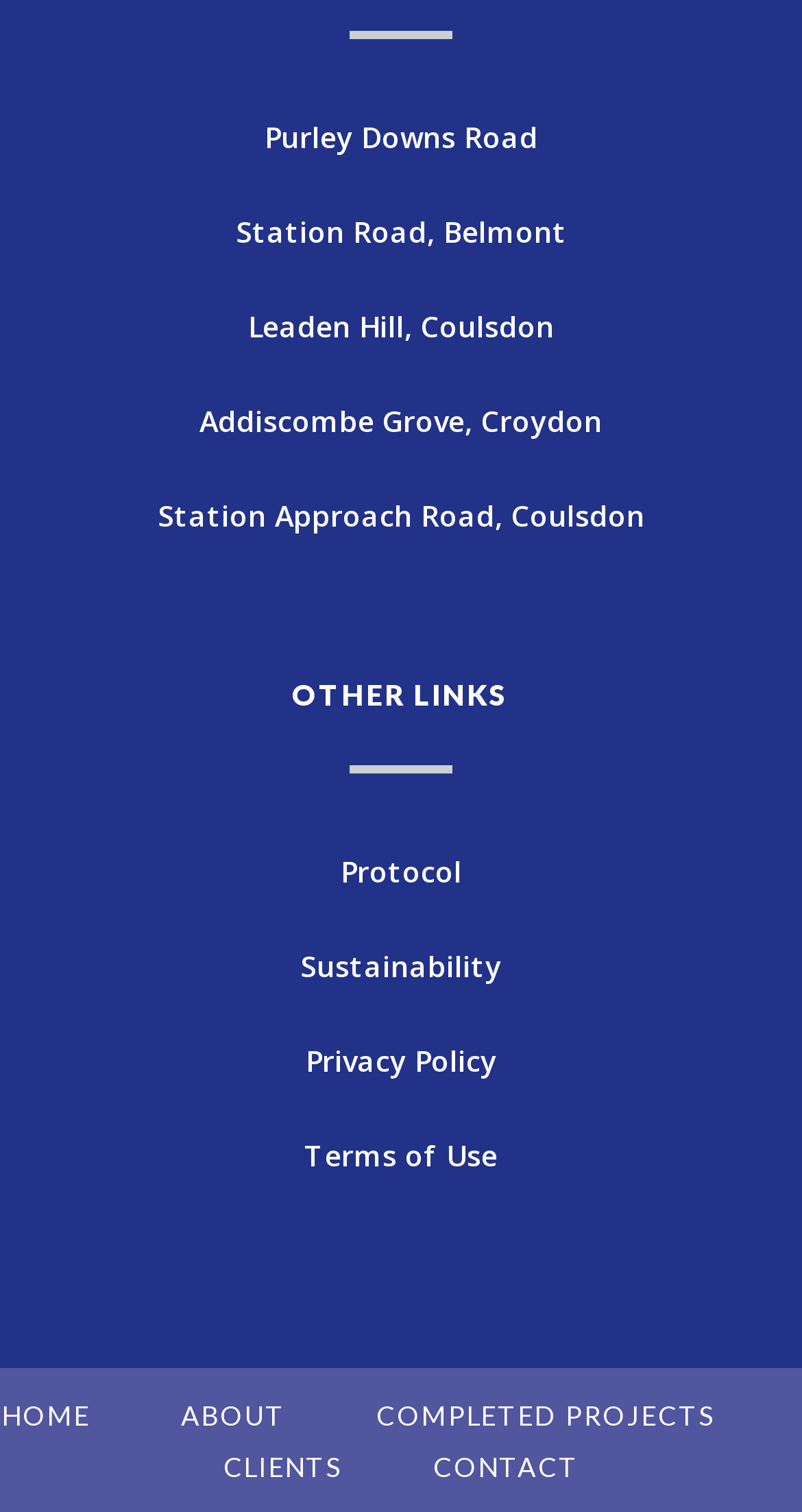How many links are under 'OTHER LINKS'?
Please answer the question with as much detail as possible using the screenshot.

I counted the number of links under the 'OTHER LINKS' heading, which are 'Protocol', 'Sustainability', 'Privacy Policy', and 'Terms of Use', so there are 4 links in total.